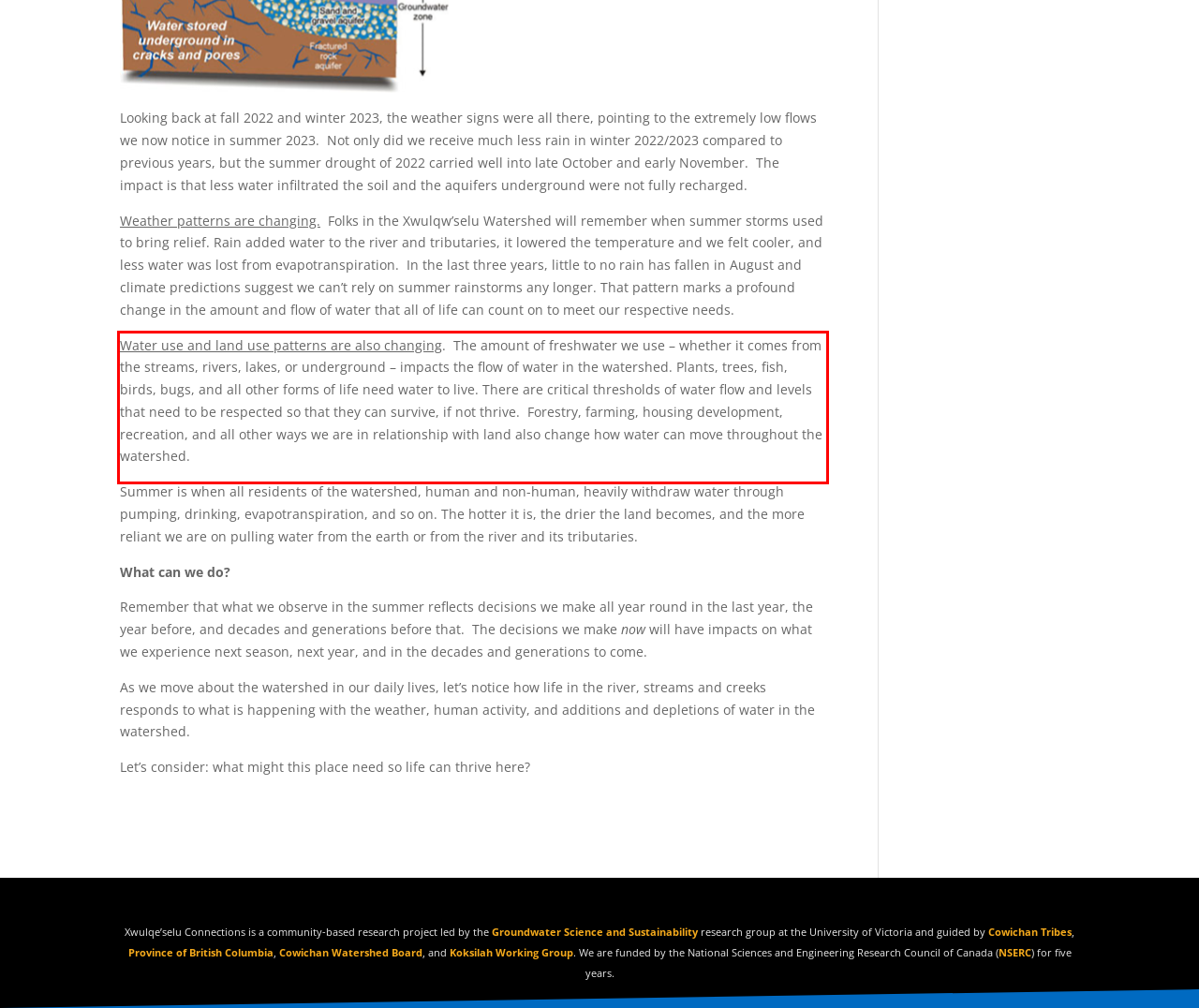By examining the provided screenshot of a webpage, recognize the text within the red bounding box and generate its text content.

Water use and land use patterns are also changing. The amount of freshwater we use – whether it comes from the streams, rivers, lakes, or underground – impacts the flow of water in the watershed. Plants, trees, fish, birds, bugs, and all other forms of life need water to live. There are critical thresholds of water flow and levels that need to be respected so that they can survive, if not thrive. Forestry, farming, housing development, recreation, and all other ways we are in relationship with land also change how water can move throughout the watershed.